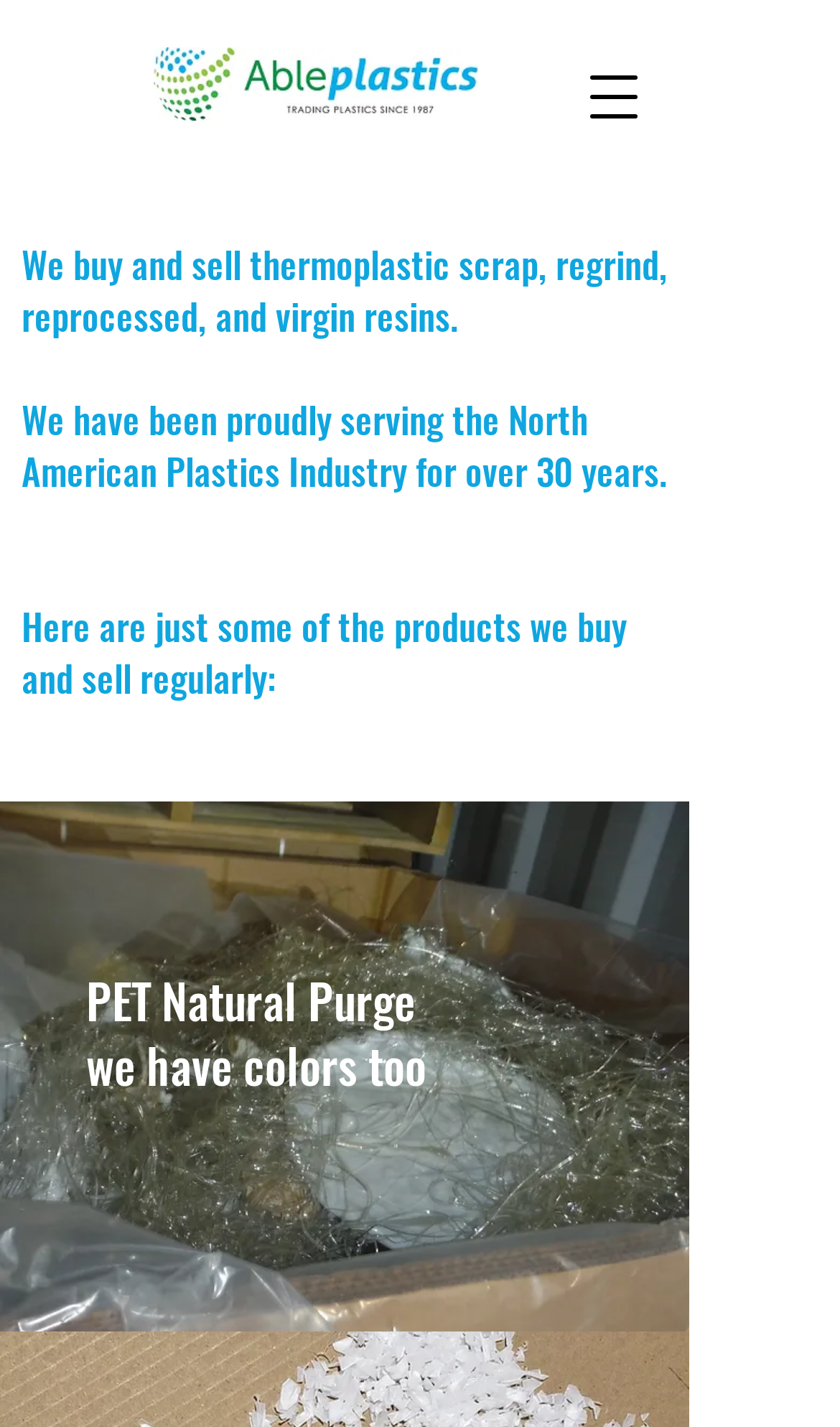How long has the company been serving the plastics industry?
Examine the image and provide an in-depth answer to the question.

The heading 'We have been proudly serving the North American Plastics Industry for over 30 years.' on the webpage provides this information, indicating the company's long history of service in the industry.